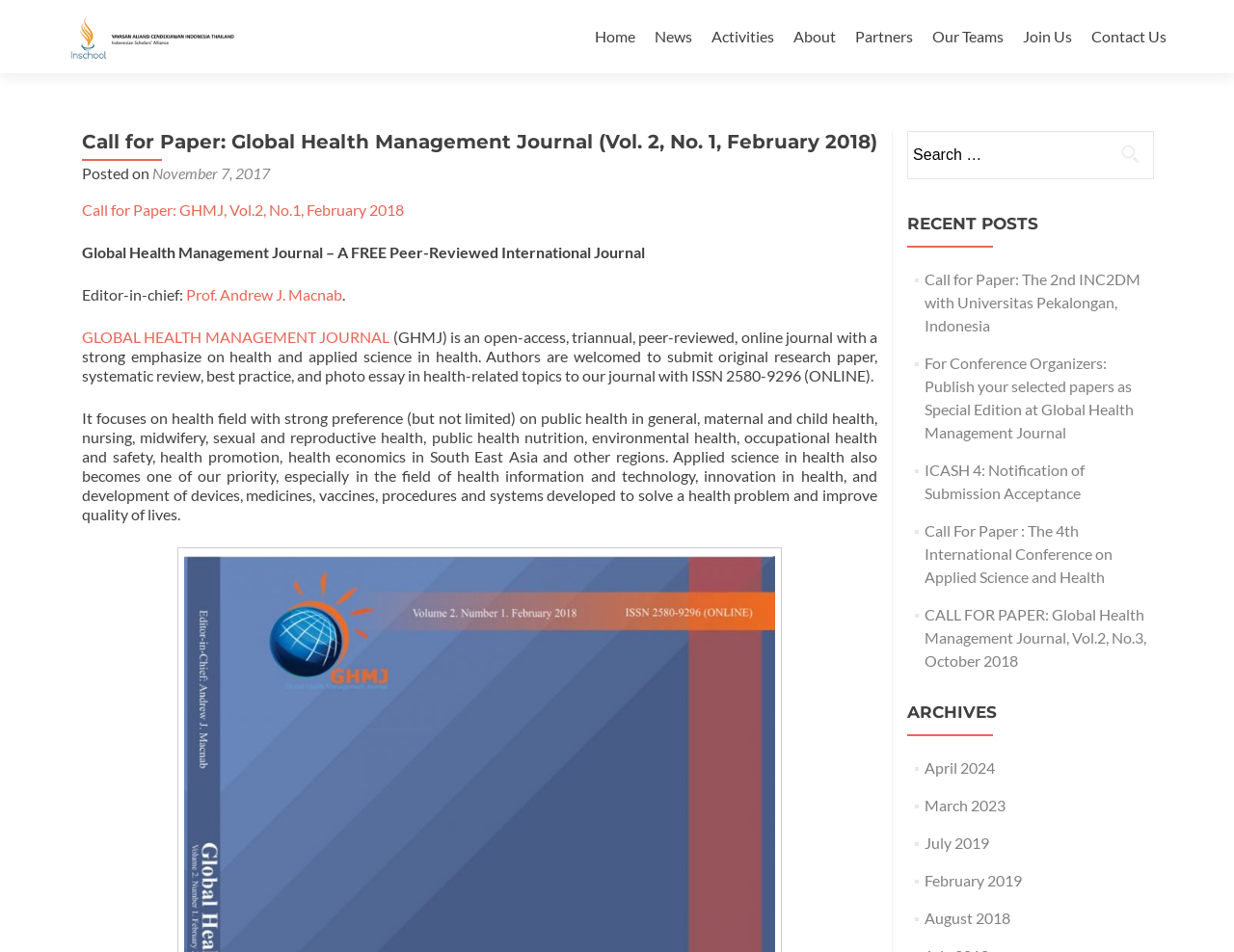Identify the coordinates of the bounding box for the element that must be clicked to accomplish the instruction: "View recent posts".

[0.735, 0.224, 0.934, 0.251]